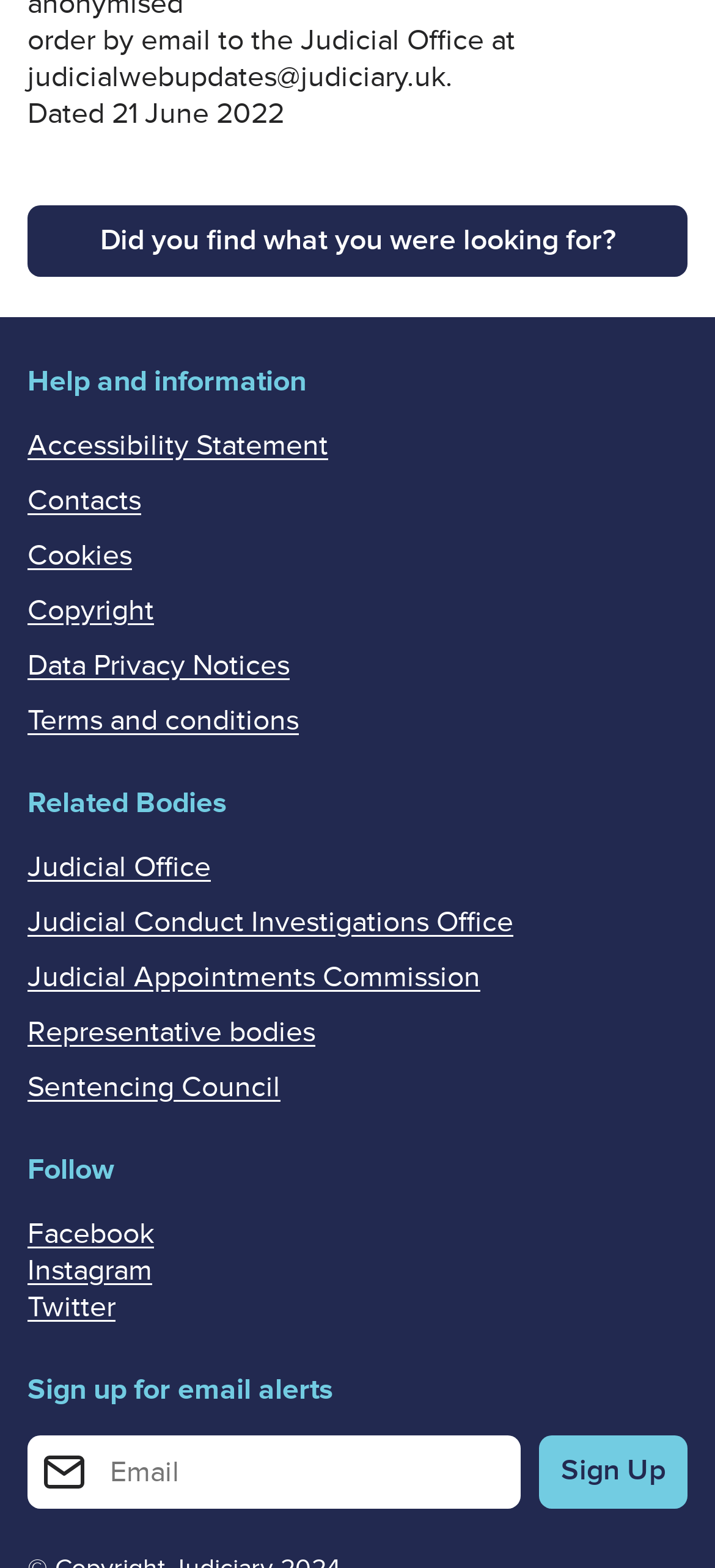Provide the bounding box coordinates of the section that needs to be clicked to accomplish the following instruction: "Enter your email address for email alerts."

[0.141, 0.915, 0.728, 0.962]